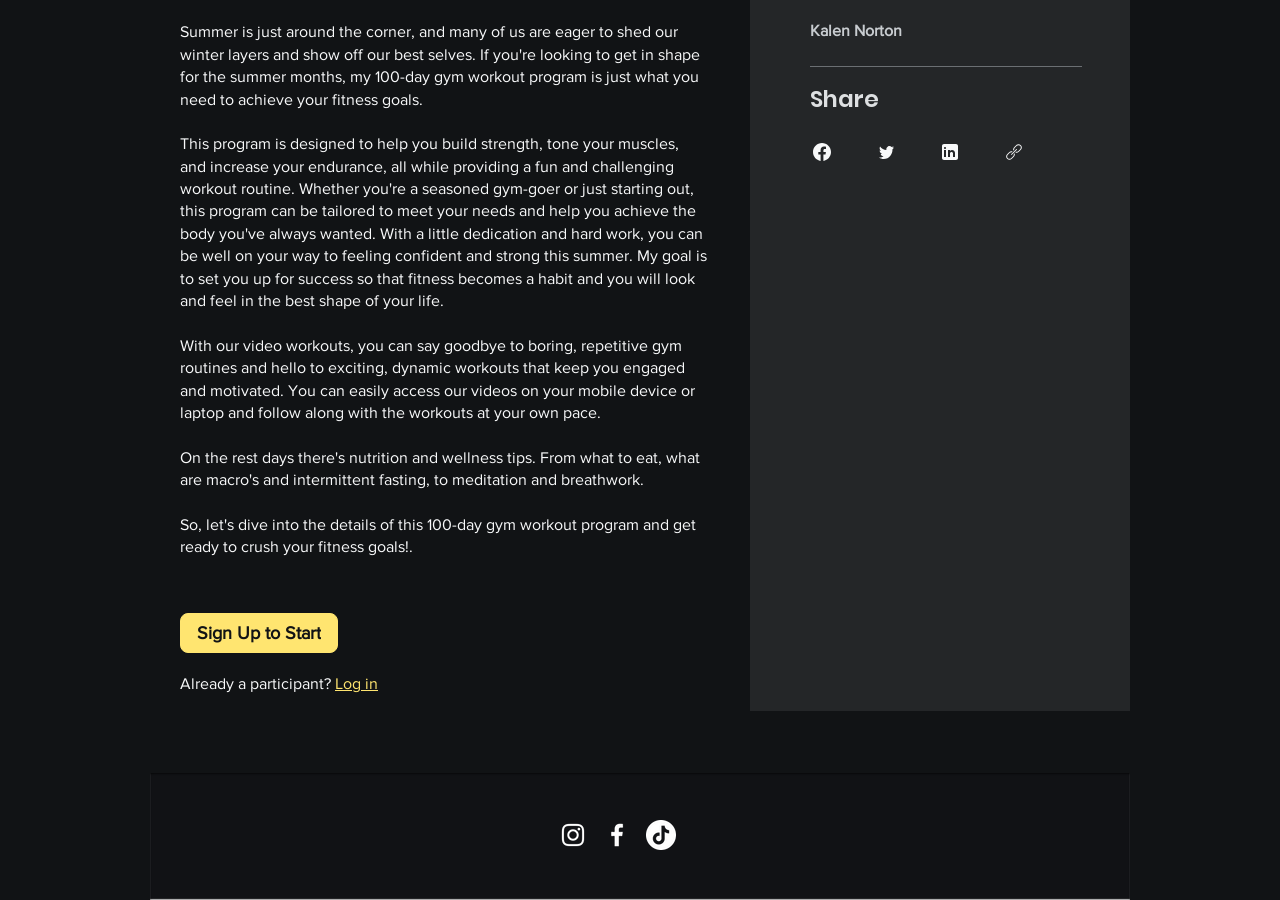Please provide the bounding box coordinate of the region that matches the element description: aria-label="Copy Link". Coordinates should be in the format (top-left x, top-left y, bottom-right x, bottom-right y) and all values should be between 0 and 1.

[0.783, 0.155, 0.802, 0.182]